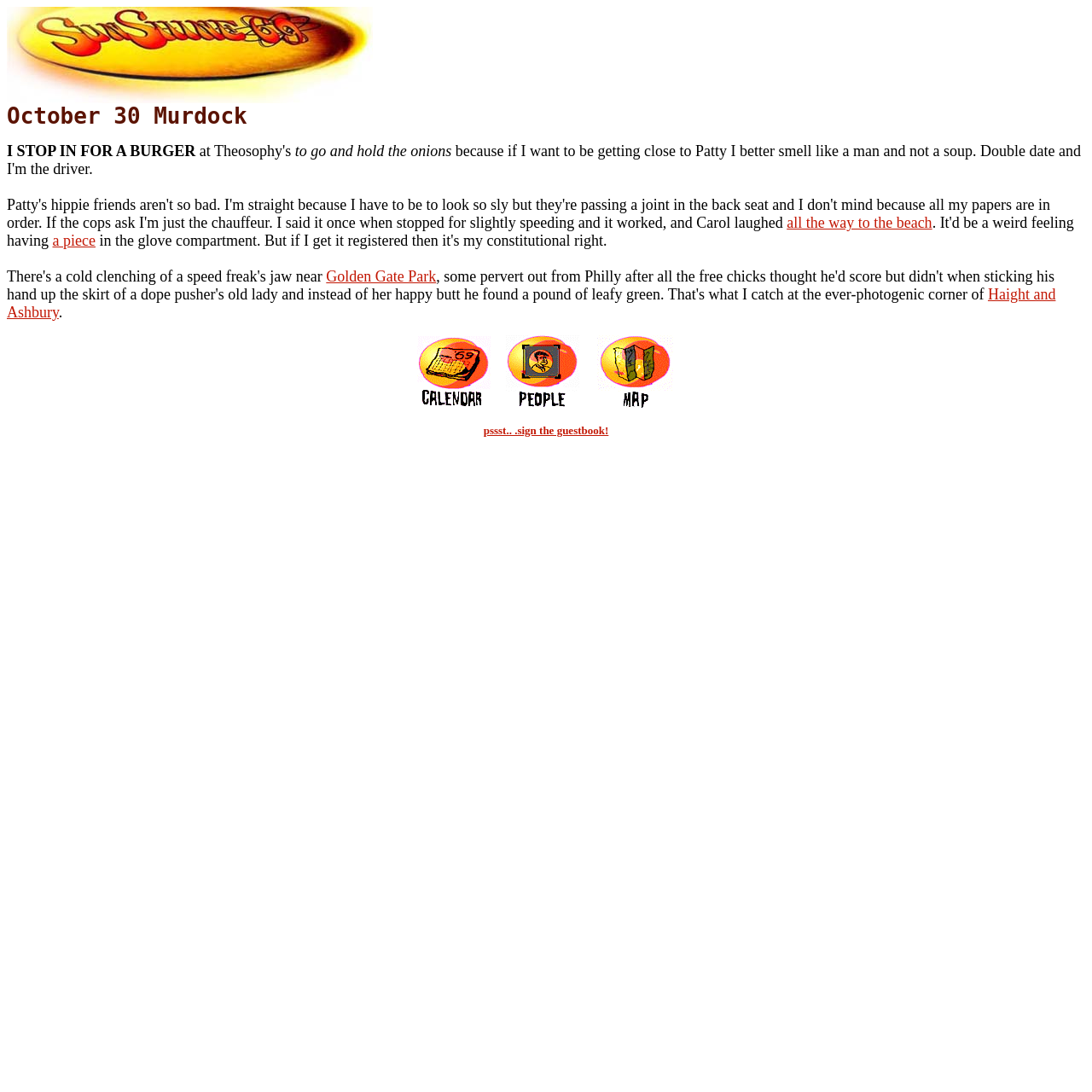Please find the bounding box for the following UI element description. Provide the coordinates in (top-left x, top-left y, bottom-right x, bottom-right y) format, with values between 0 and 1: parent_node: pssst.. .sign the guestbook!

[0.456, 0.365, 0.537, 0.378]